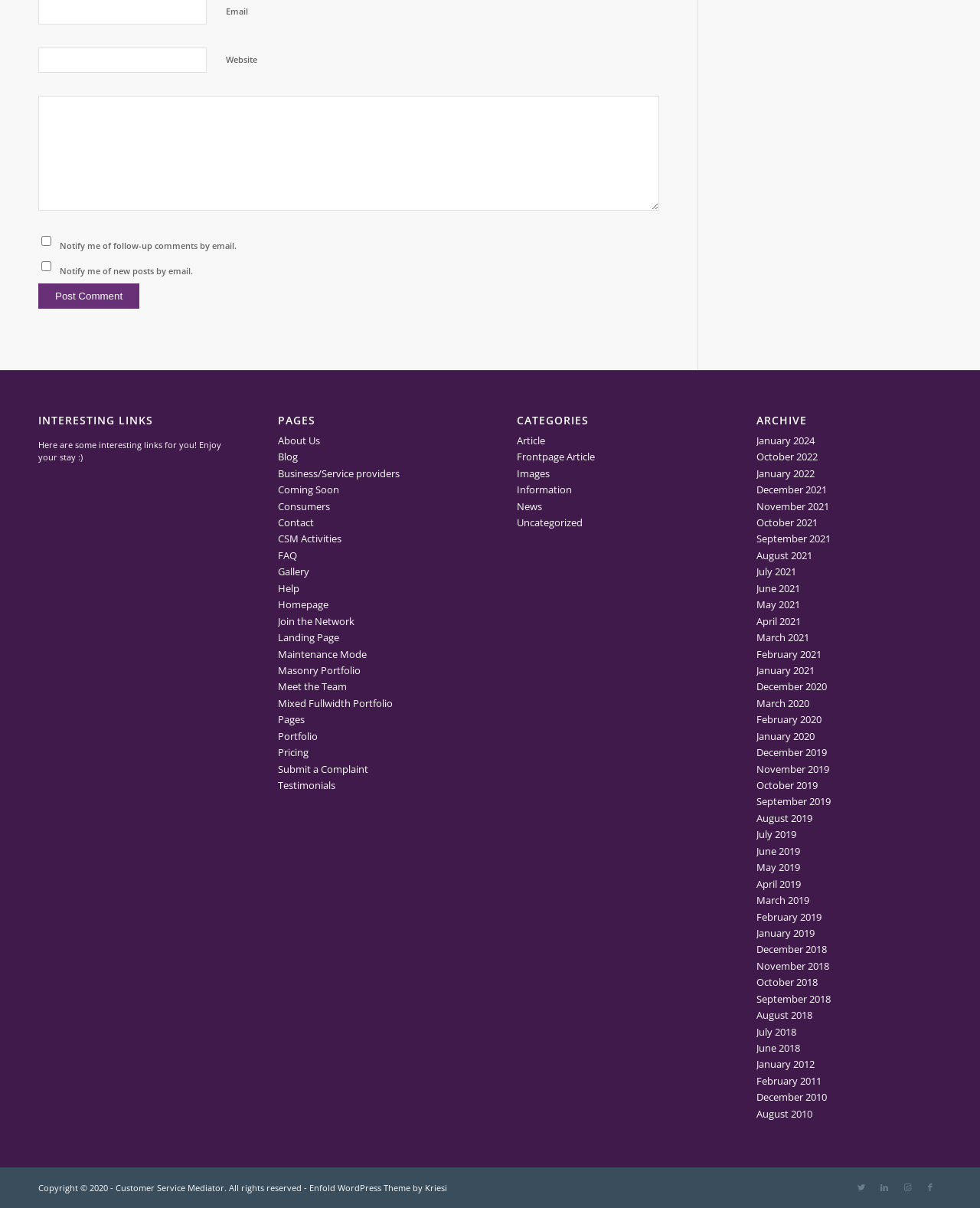From the element description name="submit" value="Post Comment", predict the bounding box coordinates of the UI element. The coordinates must be specified in the format (top-left x, top-left y, bottom-right x, bottom-right y) and should be within the 0 to 1 range.

[0.039, 0.235, 0.142, 0.256]